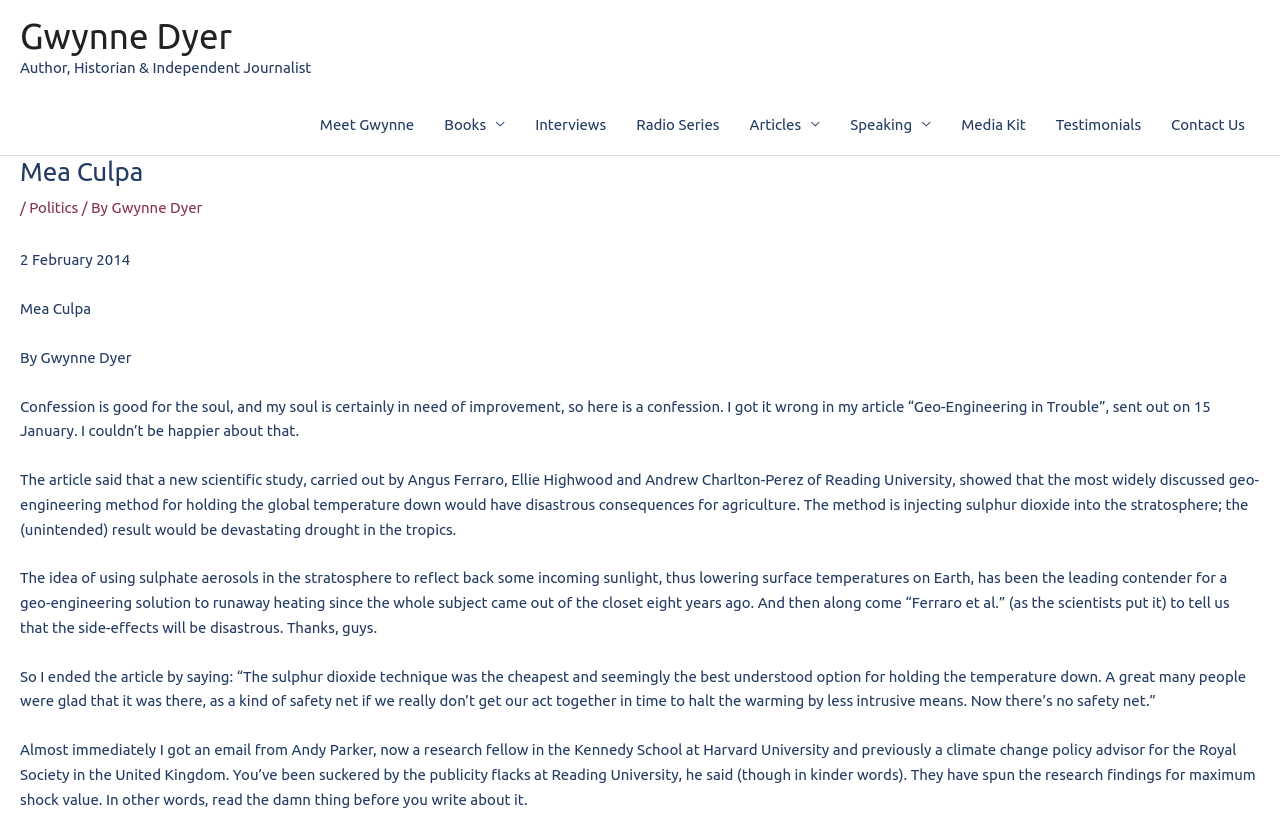Find the UI element described as: "Testimonials" and predict its bounding box coordinates. Ensure the coordinates are four float numbers between 0 and 1, [left, top, right, bottom].

[0.813, 0.112, 0.903, 0.184]